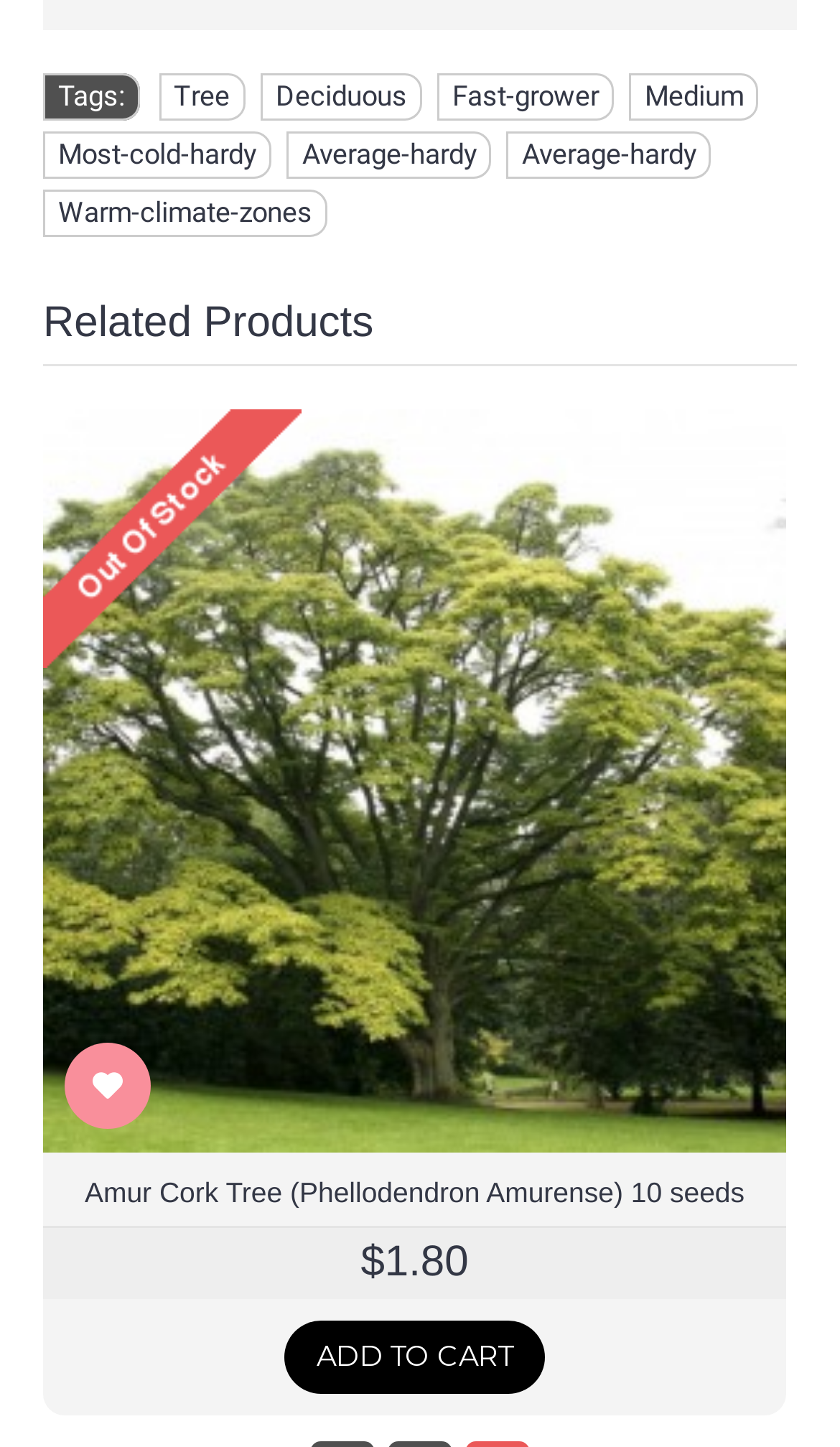What are the characteristics of the tree?
Provide an in-depth and detailed answer to the question.

The webpage provides several links that describe the characteristics of the tree, including 'Deciduous', 'Fast-grower', and 'Medium'. These links are located near the top of the webpage and suggest that the tree has these characteristics.